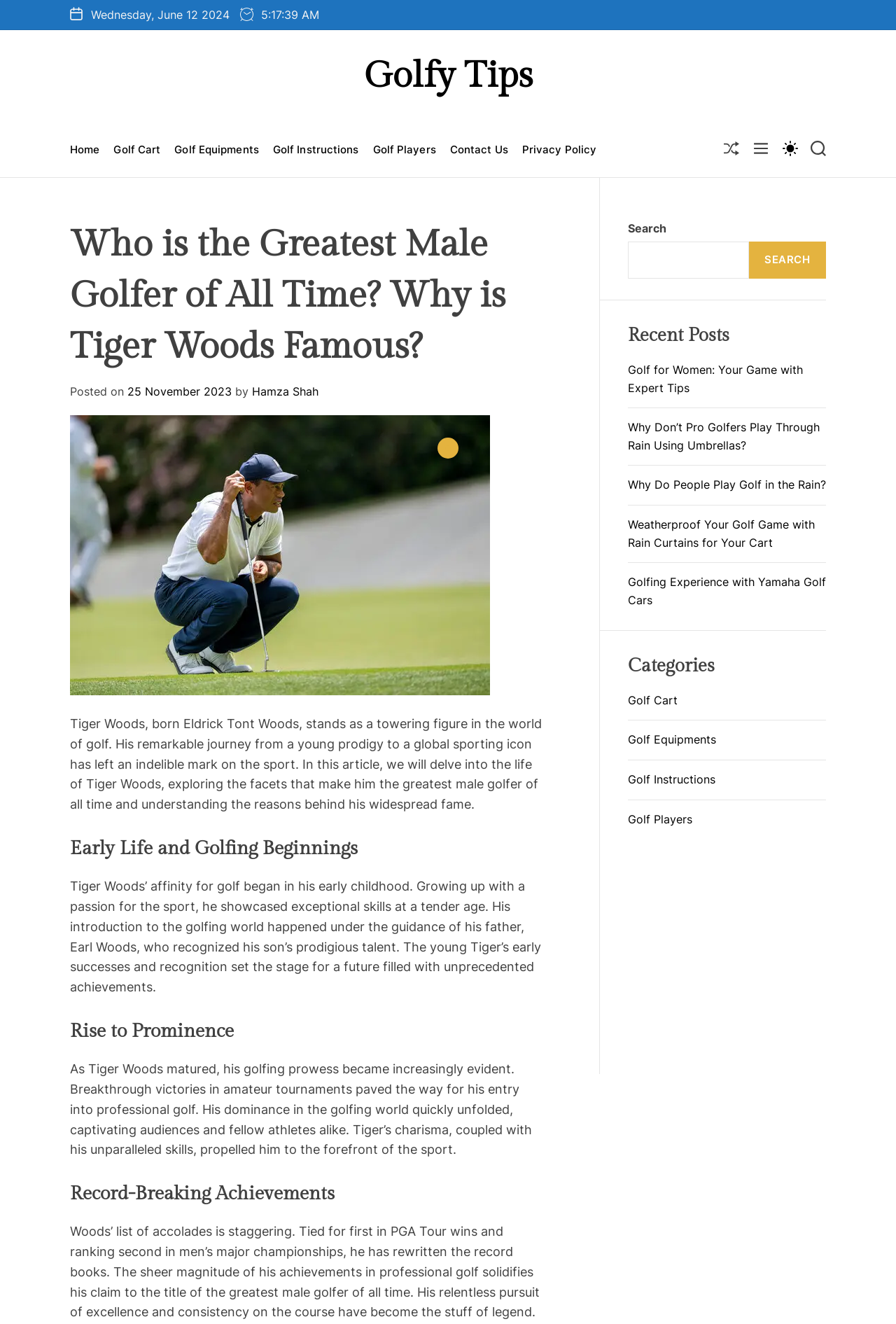Using a single word or phrase, answer the following question: 
What is the date of the article?

25 November 2023